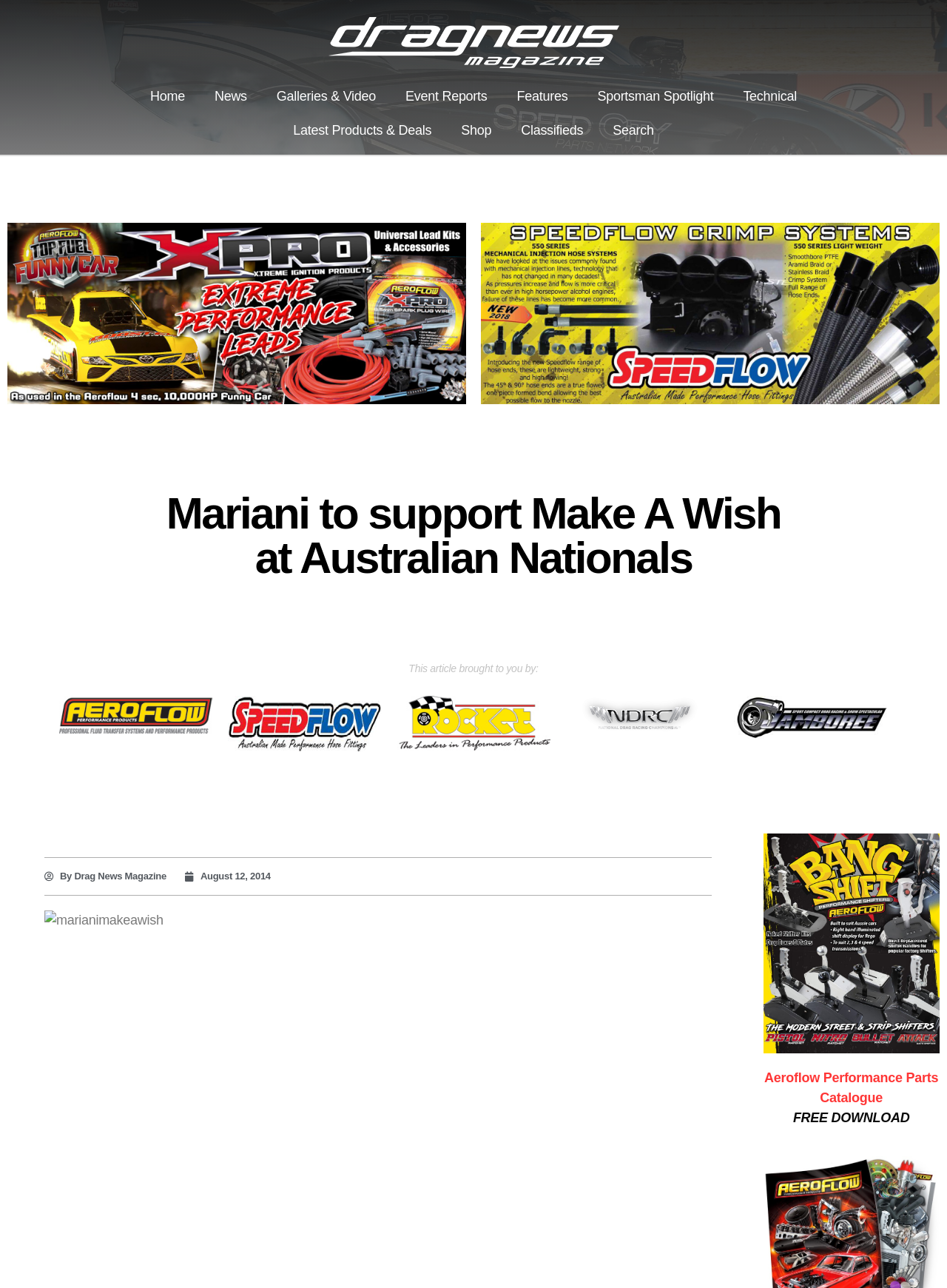Determine the bounding box coordinates for the UI element matching this description: "August 12, 2014".

[0.195, 0.675, 0.286, 0.686]